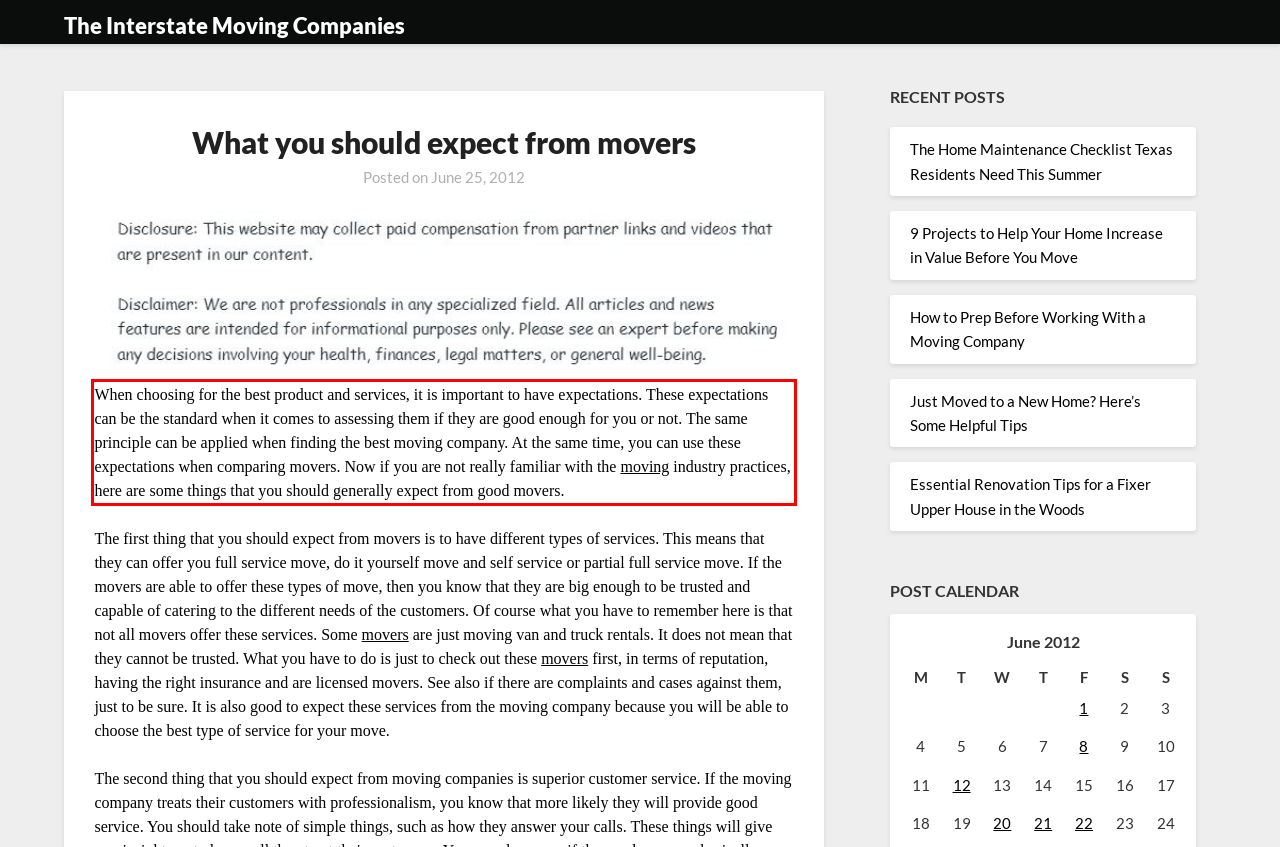There is a UI element on the webpage screenshot marked by a red bounding box. Extract and generate the text content from within this red box.

When choosing for the best product and services, it is important to have expectations. These expectations can be the standard when it comes to assessing them if they are good enough for you or not. The same principle can be applied when finding the best moving company. At the same time, you can use these expectations when comparing movers. Now if you are not really familiar with the moving industry practices, here are some things that you should generally expect from good movers.